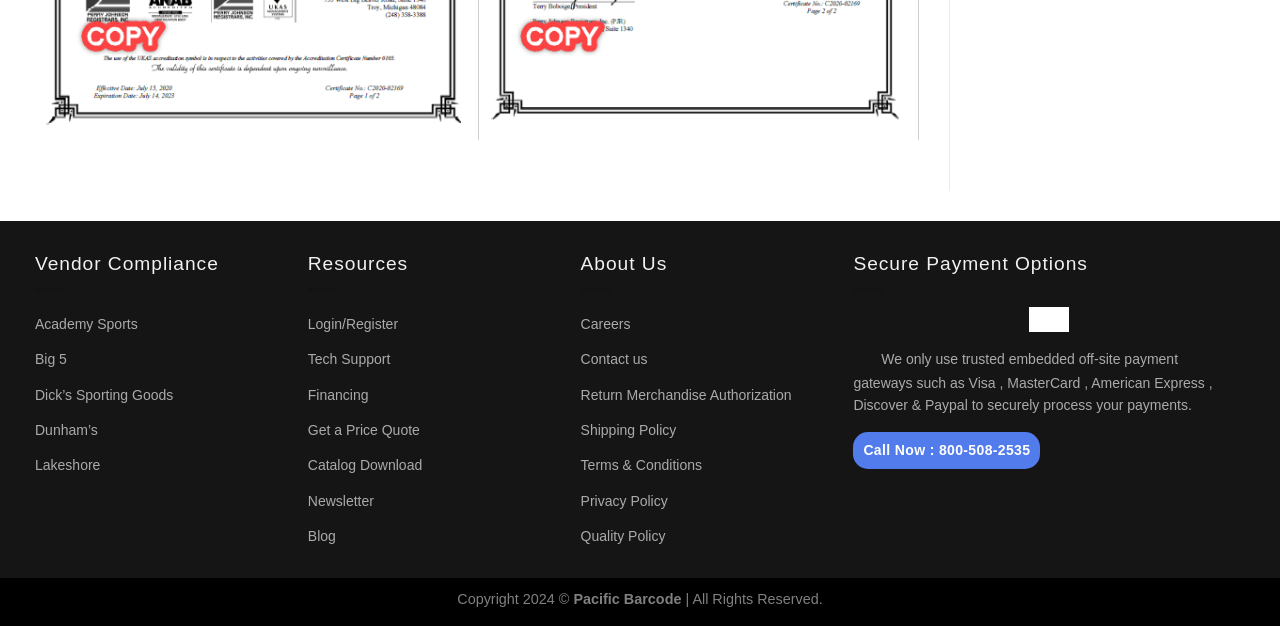Kindly determine the bounding box coordinates of the area that needs to be clicked to fulfill this instruction: "View Blog".

[0.24, 0.829, 0.262, 0.884]